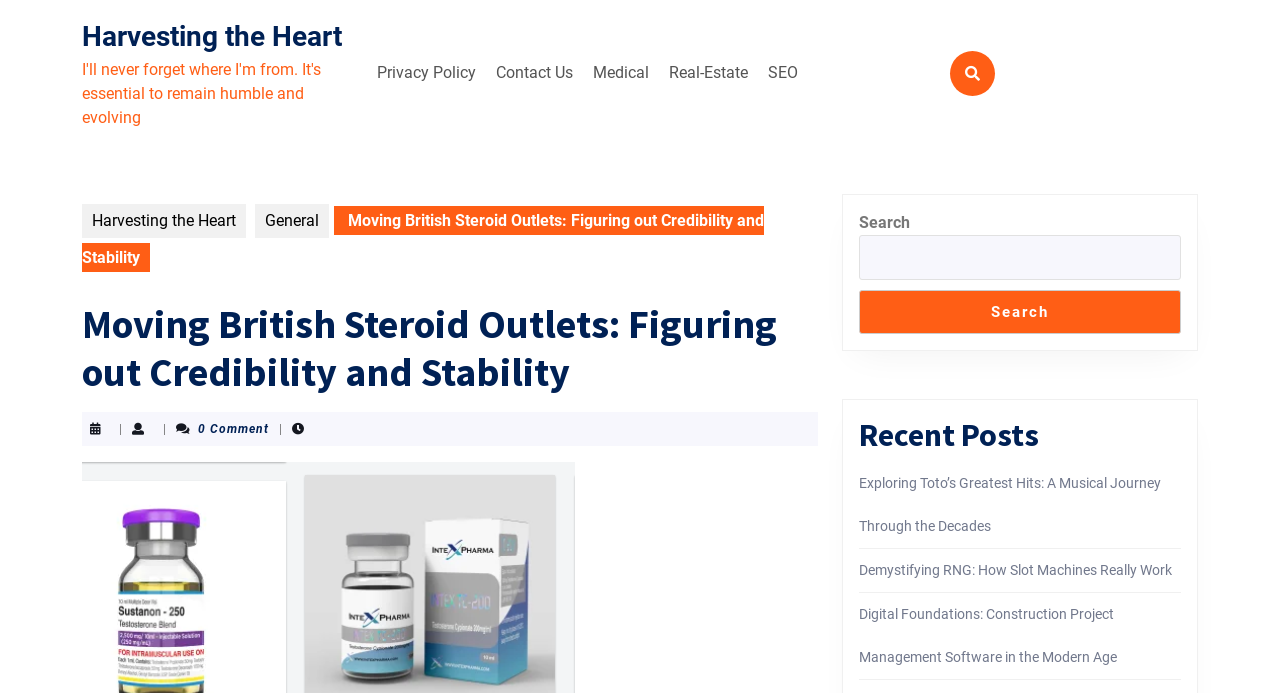How many comments are there on the current page?
Answer with a single word or short phrase according to what you see in the image.

0